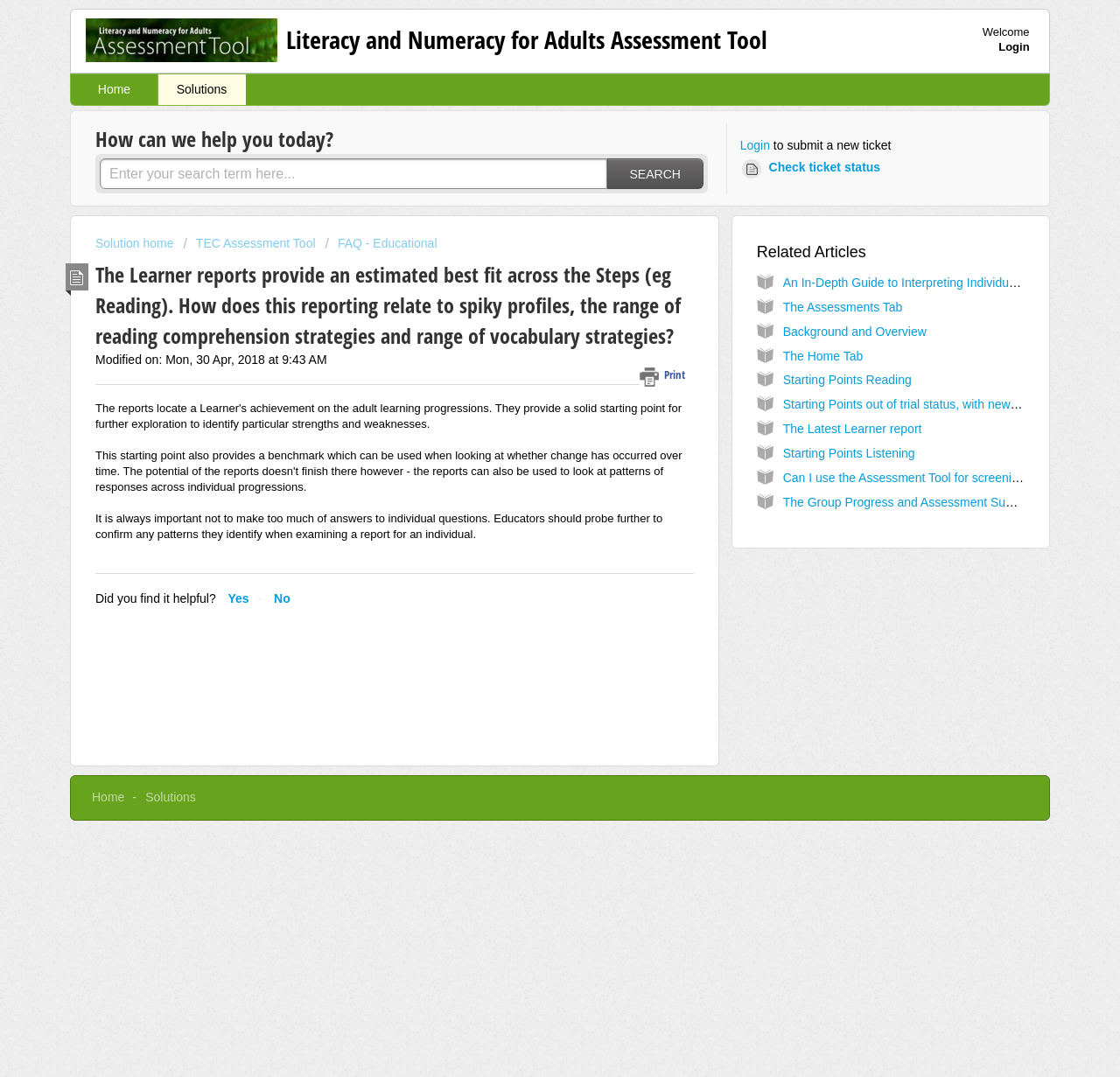Provide a short answer using a single word or phrase for the following question: 
What is the position of the 'Search' button?

Top-right